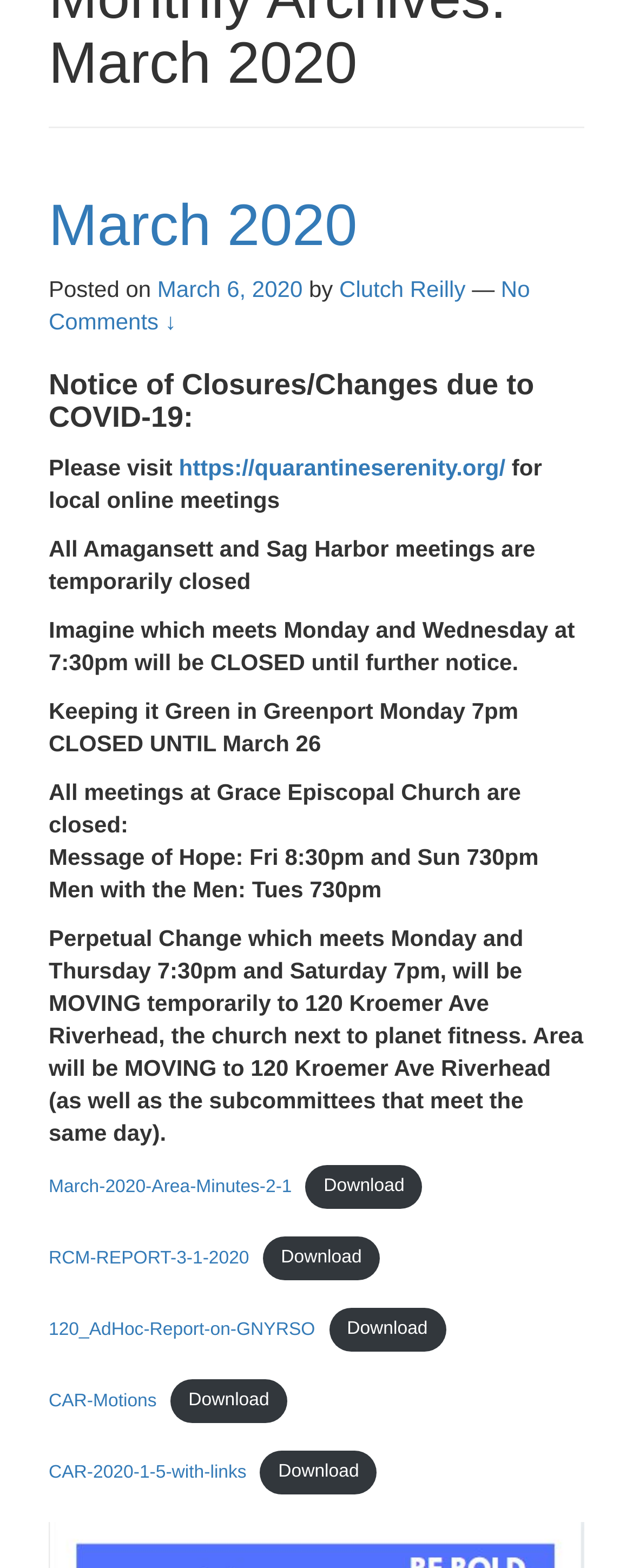Given the description: "Clutch Reilly", determine the bounding box coordinates of the UI element. The coordinates should be formatted as four float numbers between 0 and 1, [left, top, right, bottom].

[0.536, 0.176, 0.735, 0.193]